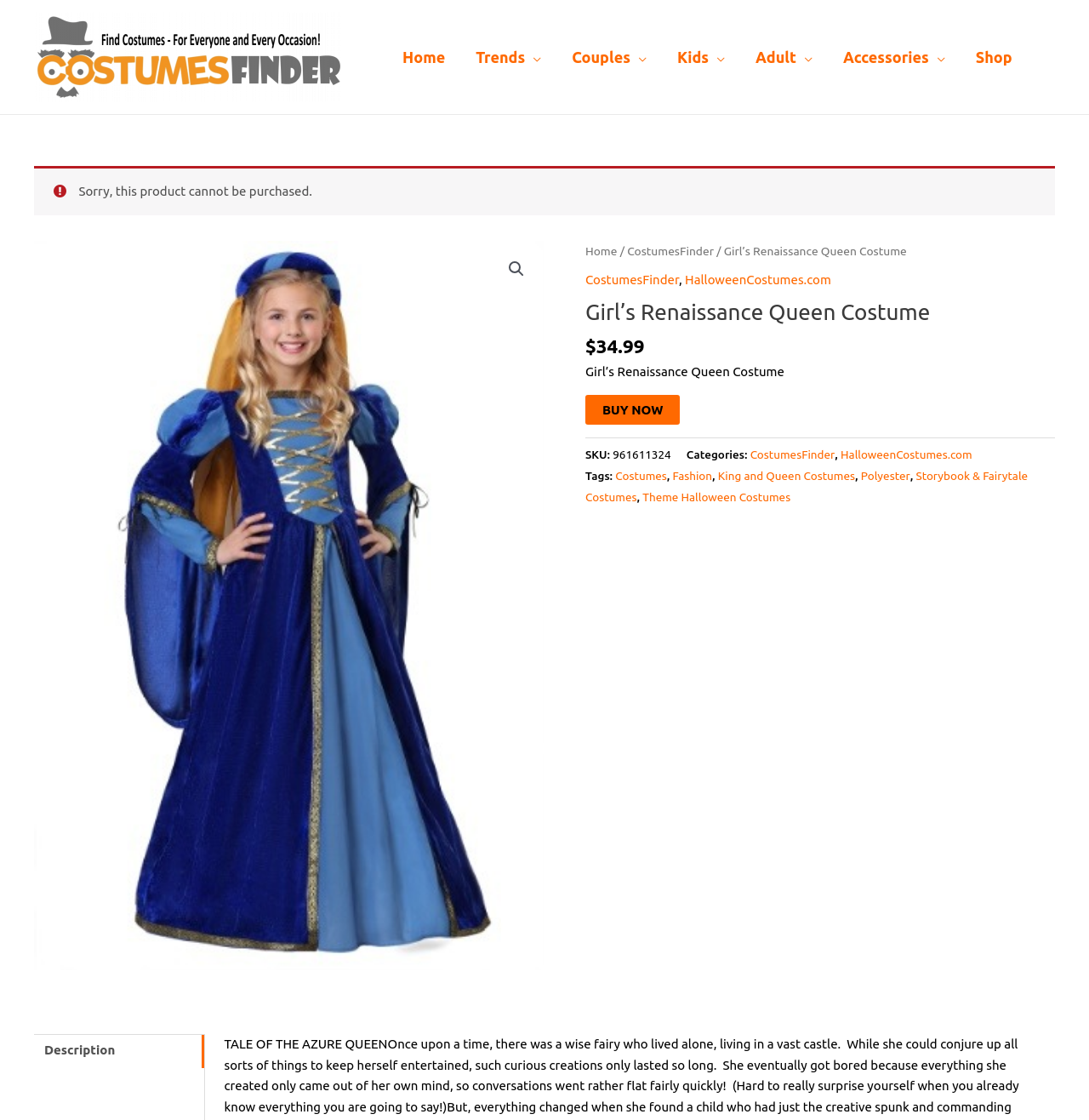Please specify the bounding box coordinates of the area that should be clicked to accomplish the following instruction: "View the 'Description' tab". The coordinates should consist of four float numbers between 0 and 1, i.e., [left, top, right, bottom].

[0.031, 0.923, 0.188, 0.953]